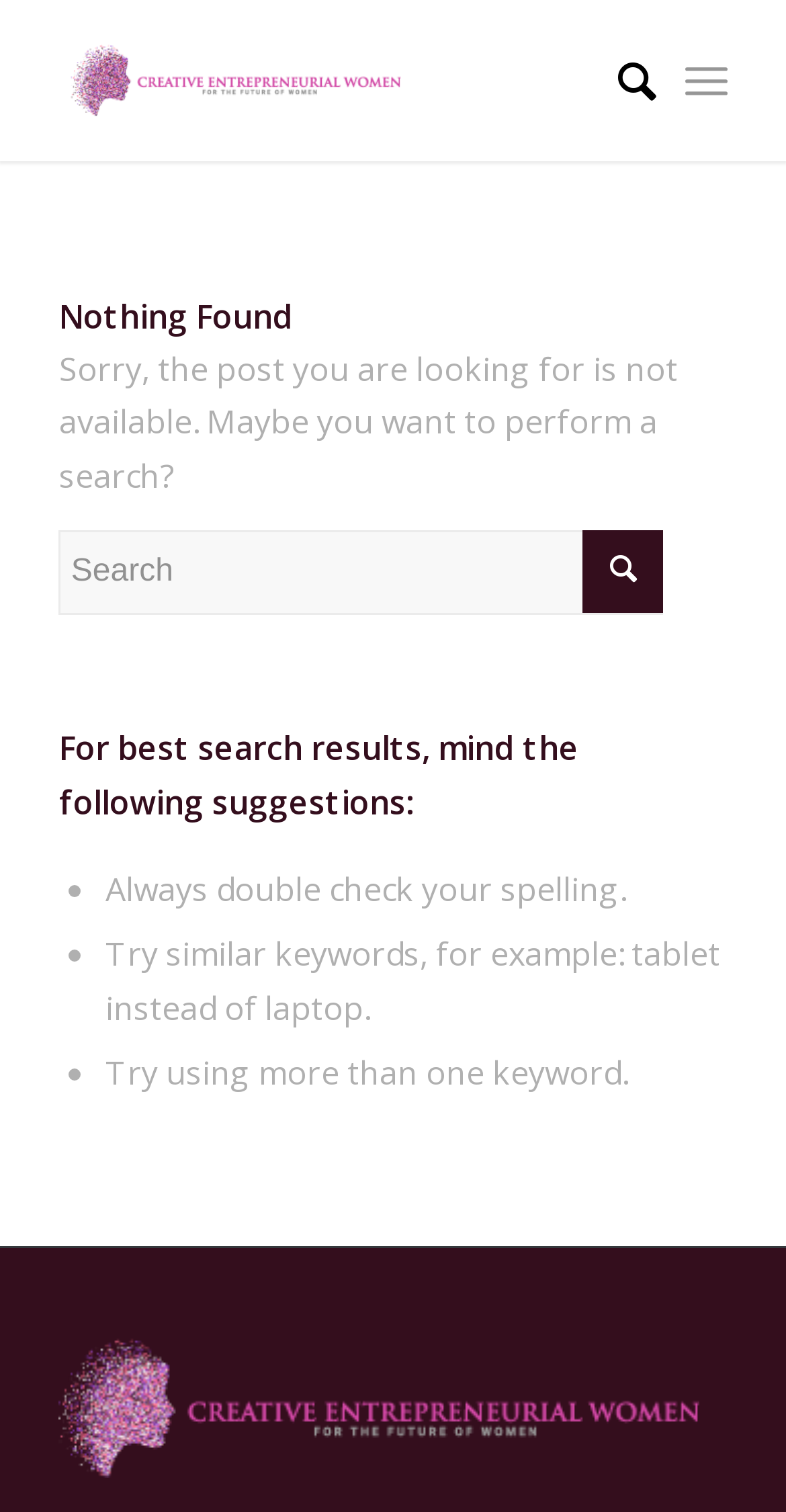Provide the bounding box coordinates in the format (top-left x, top-left y, bottom-right x, bottom-right y). All values are floating point numbers between 0 and 1. Determine the bounding box coordinate of the UI element described as: Damion Lupo

None